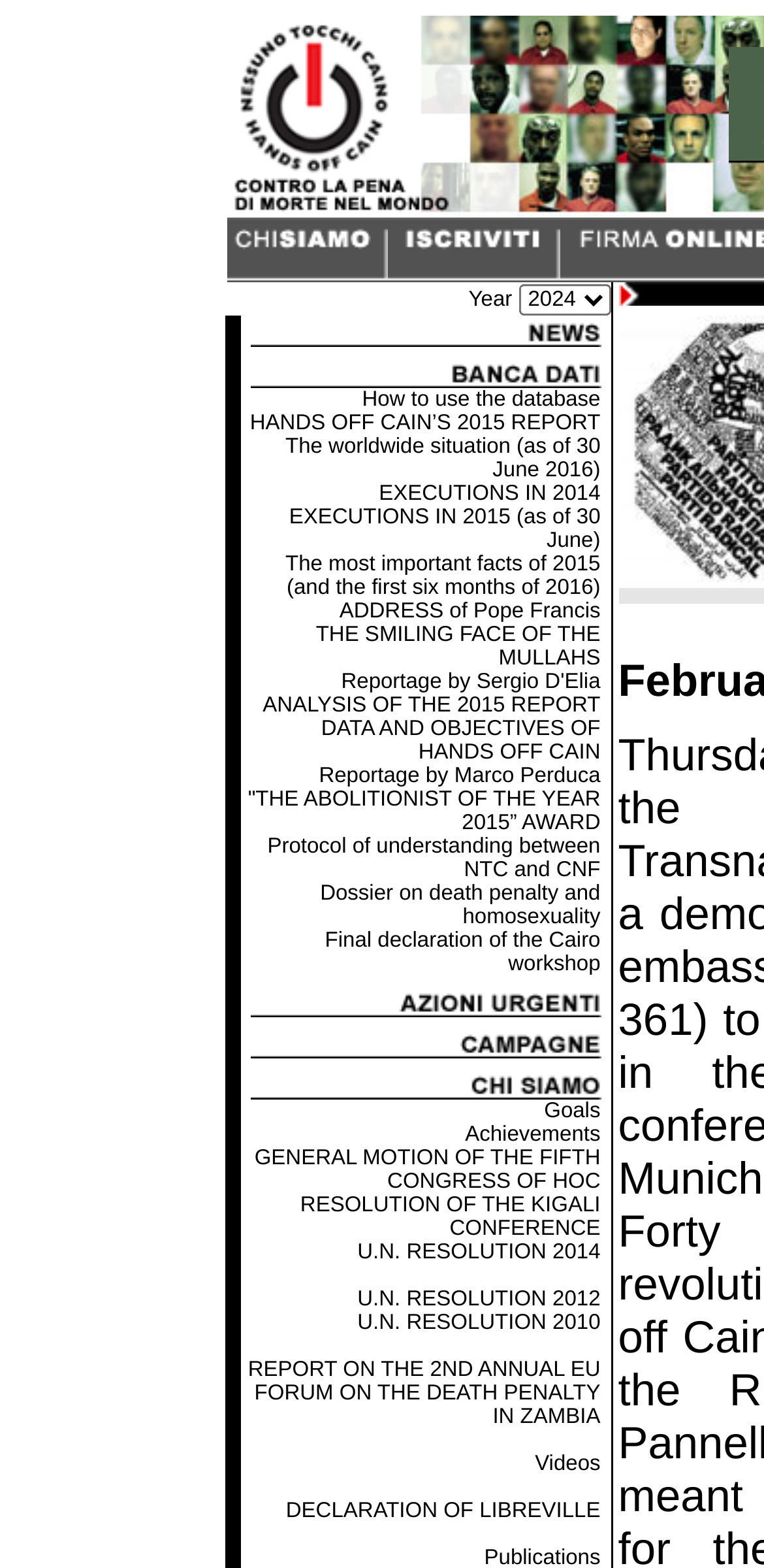What is the text of the last link in the table?
Based on the image, provide your answer in one word or phrase.

Final declaration of the Cairo workshop